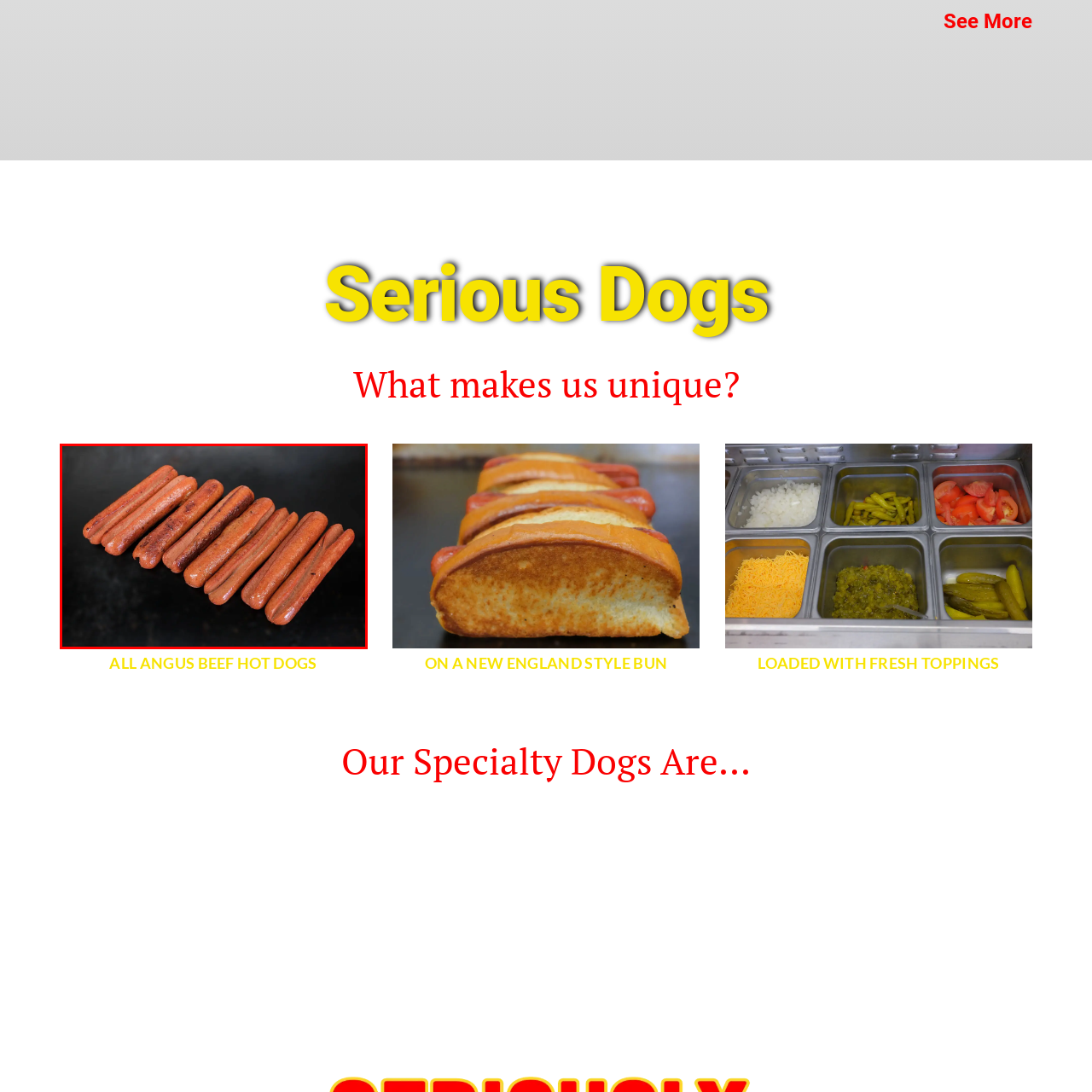What is the color of the hot dogs?
Analyze the image surrounded by the red bounding box and provide a thorough answer.

The caption describes the hot dogs as having a 'rich, reddish-brown color', which suggests that they have a deep, warm color that is a combination of red and brown hues.